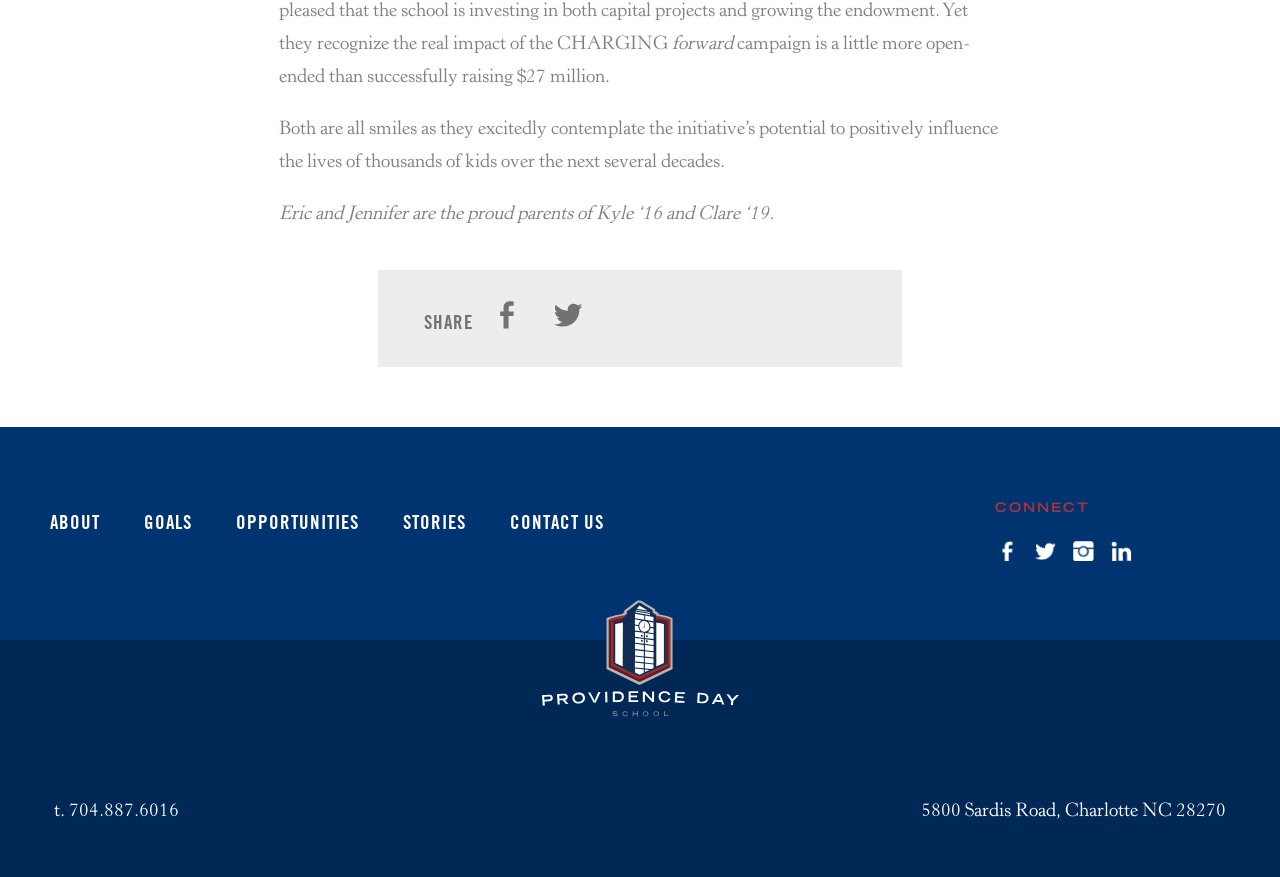Specify the bounding box coordinates of the region I need to click to perform the following instruction: "Learn online Quran". The coordinates must be four float numbers in the range of 0 to 1, i.e., [left, top, right, bottom].

None